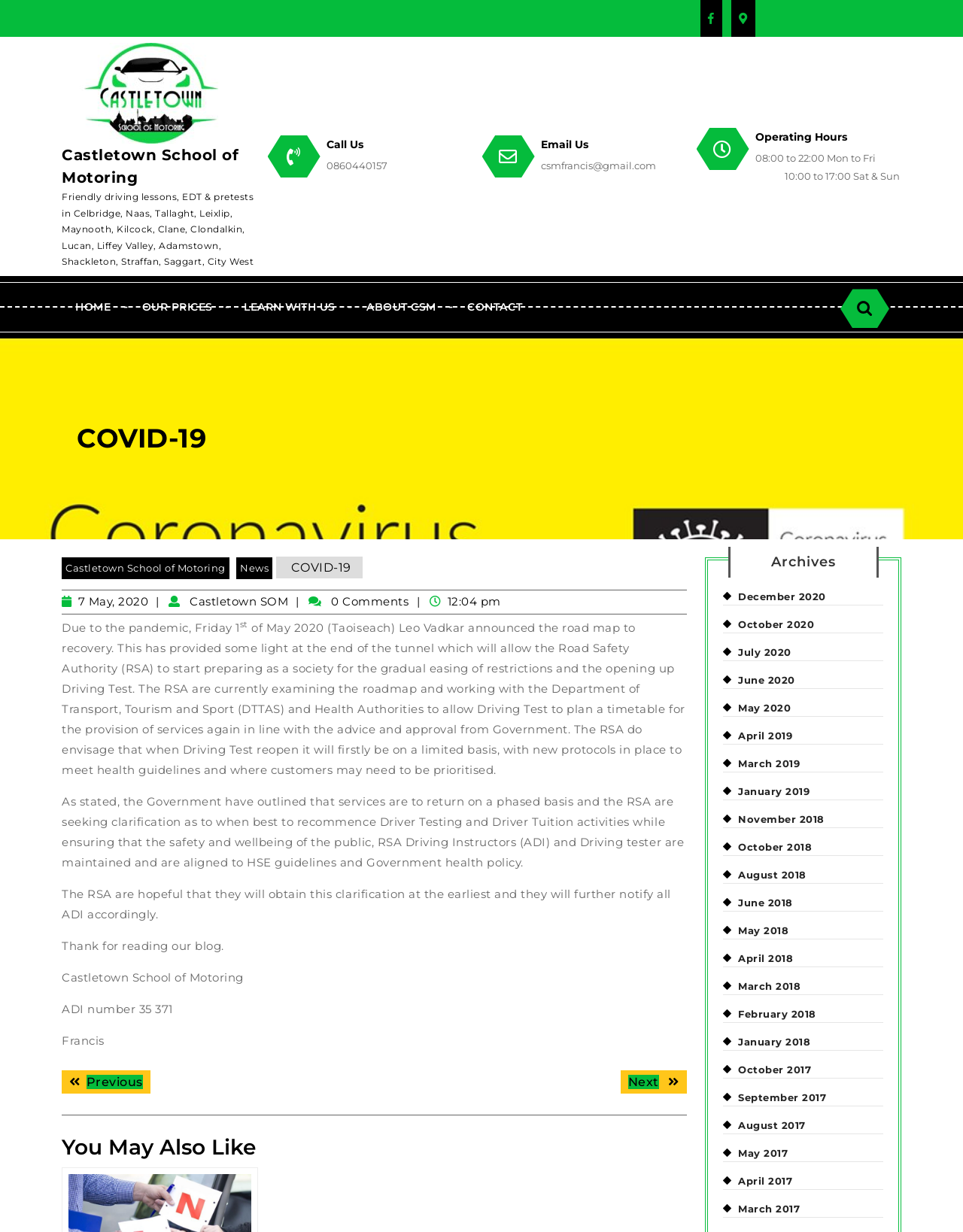Offer a detailed account of what is visible on the webpage.

The webpage is about Castletown School of Motoring, with a focus on COVID-19 updates. At the top, there are social media links to Facebook and Twitter, followed by the school's logo and a brief description of their services. Below this, there is a navigation menu with links to the home page, prices, learning with the school, about the school, and contact information.

On the left side, there is a search bar with a search button. Below this, there is a horizontal separator line. The main content of the page is an article about COVID-19 updates, with a heading "COVID-19" and a subheading "Castletown School of Motoring". The article discusses the pandemic's impact on driving tests and lessons, with quotes from the Taoiseach and information from the Road Safety Authority.

The article is divided into several paragraphs, with a date and time stamp at the top. There are also links to related news articles and a section for comments. At the bottom of the article, there is a section for post navigation, with links to previous and next posts.

On the right side, there is a section titled "You May Also Like", with links to archived articles from various months and years. There are also links to other related articles and a section for archives, with links to articles from different months and years.

Throughout the page, there are various UI elements, including links, images, search bars, and buttons, which are positioned in a way that makes it easy to navigate and read the content.